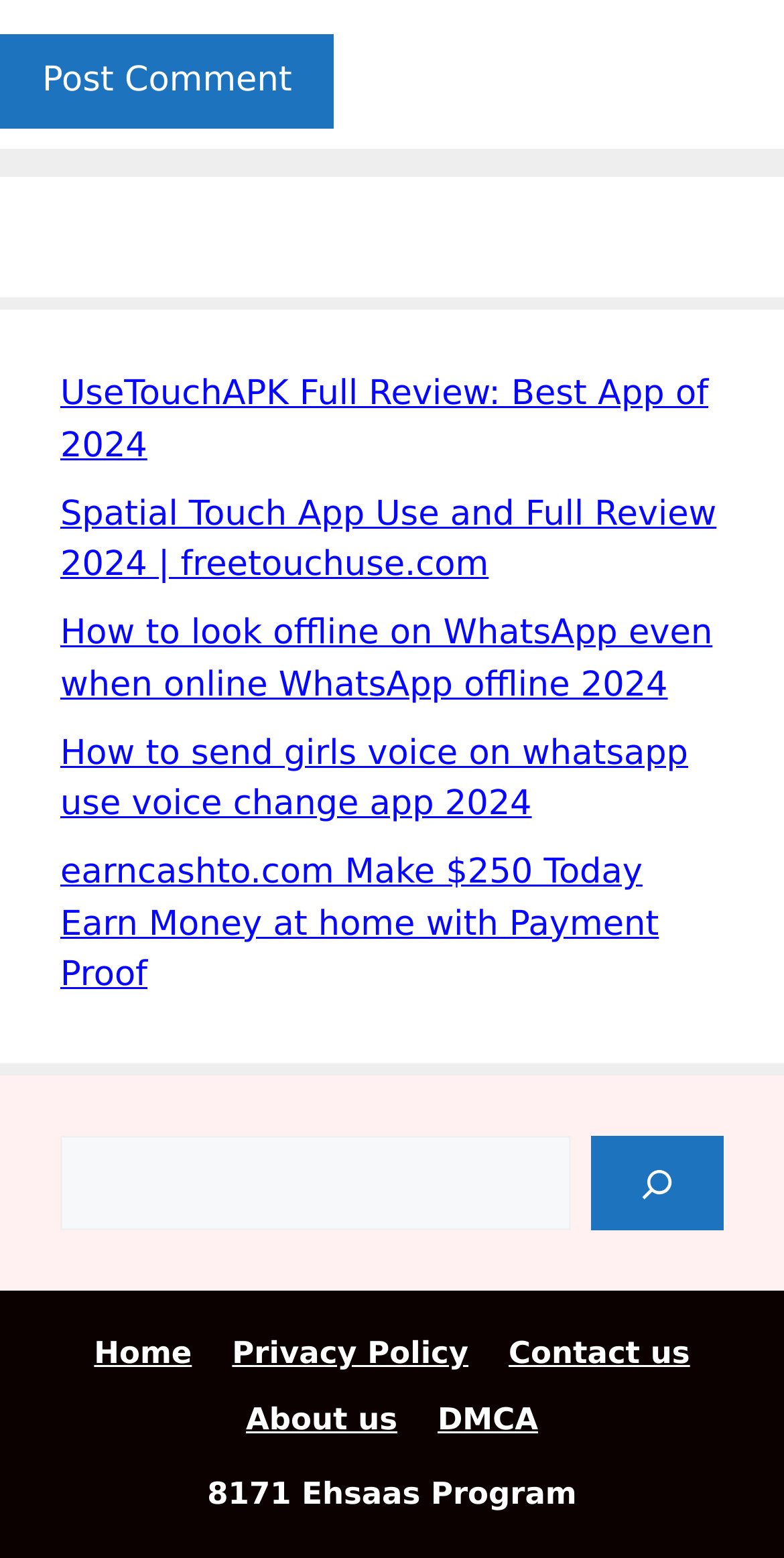Reply to the question with a single word or phrase:
What is the text at the bottom of the webpage?

8171 Ehsaas Program